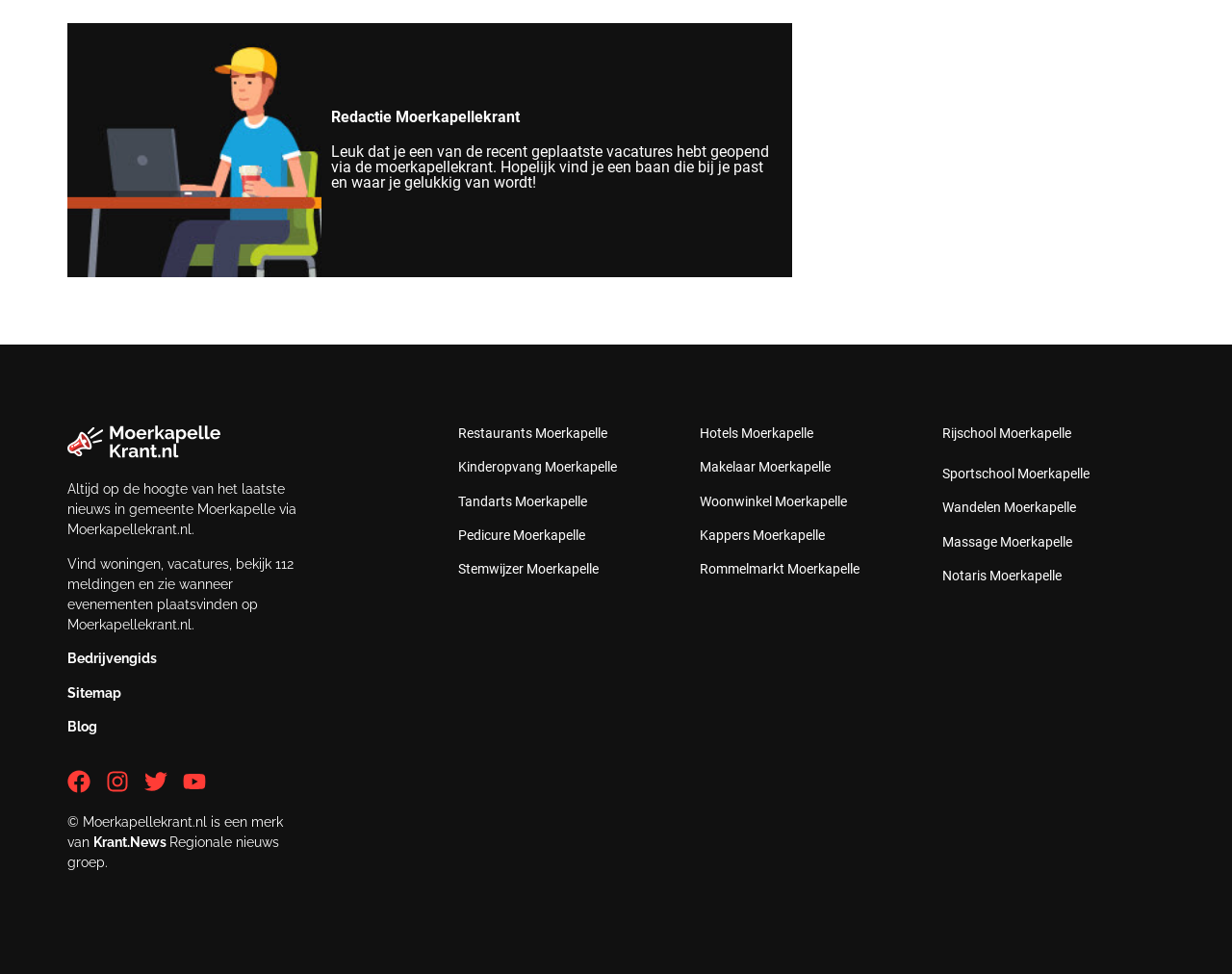Find and specify the bounding box coordinates that correspond to the clickable region for the instruction: "Explore the 'Rijschool Moerkapelle' link".

[0.765, 0.437, 0.869, 0.452]